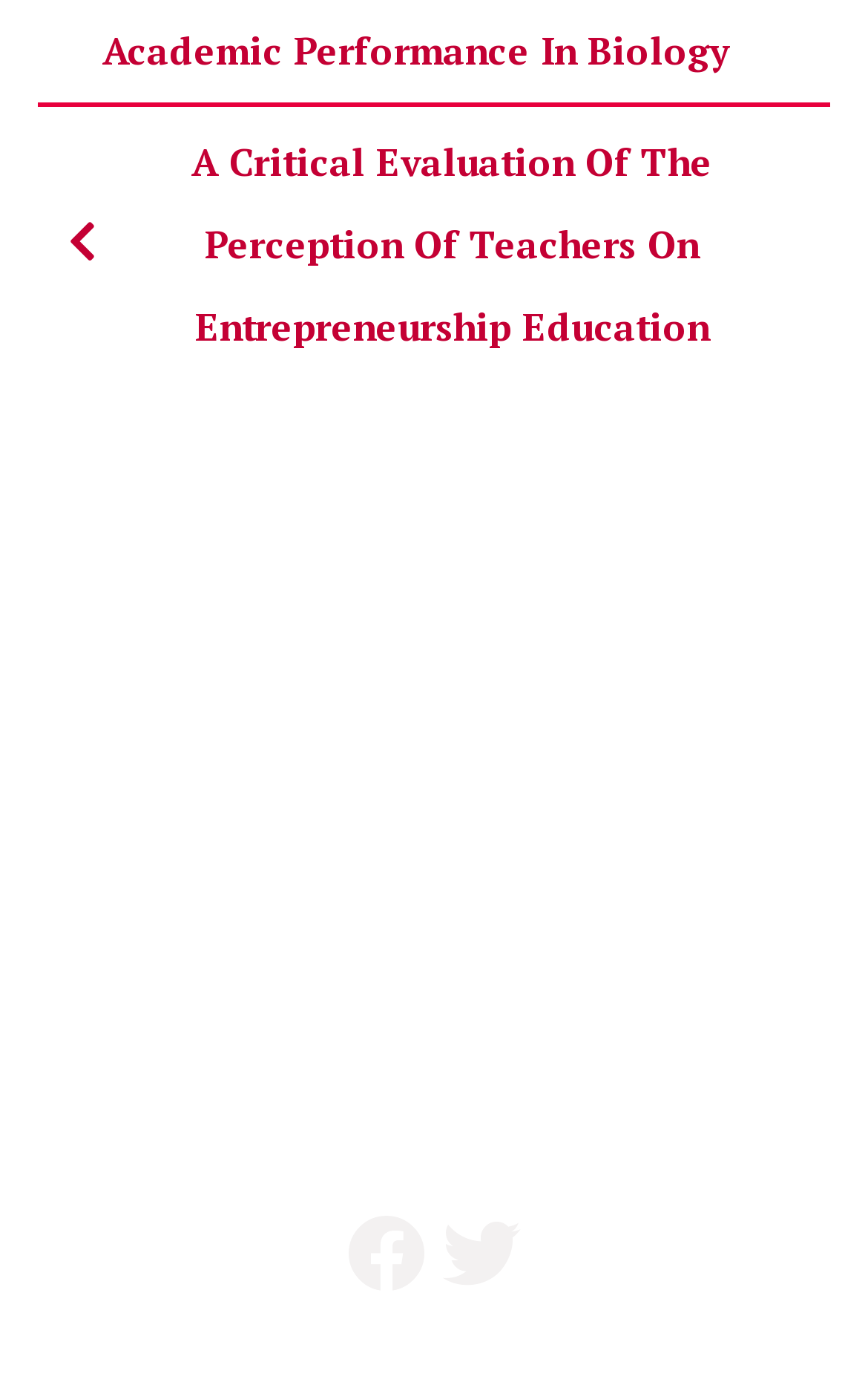Answer the question briefly using a single word or phrase: 
How many social media platforms are linked?

2